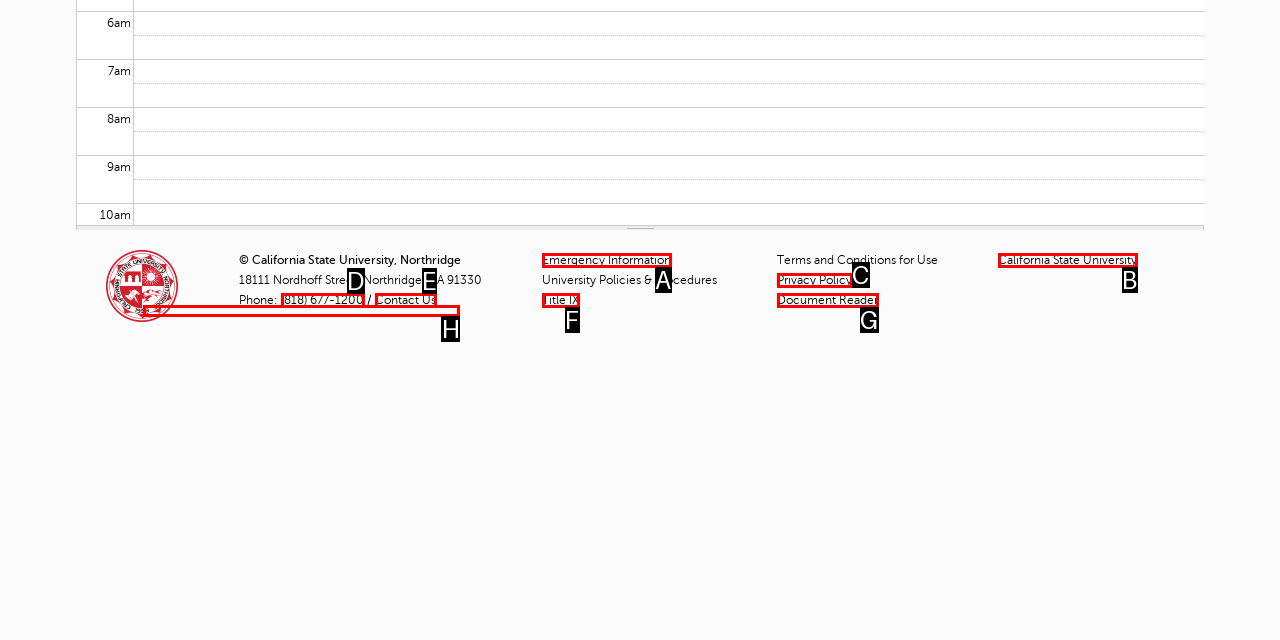From the options shown, which one fits the description: California State University? Respond with the appropriate letter.

B